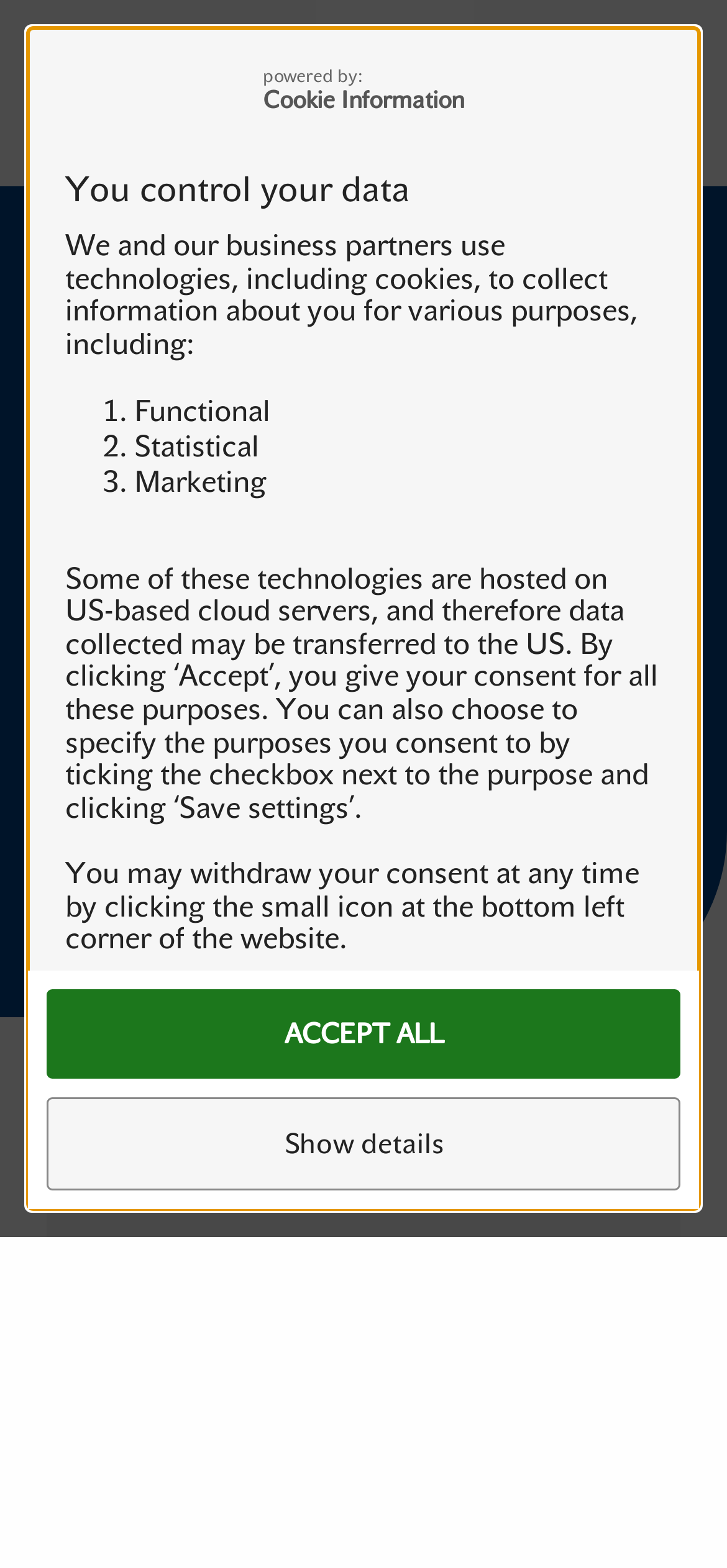Calculate the bounding box coordinates for the UI element based on the following description: "Read more about cookies". Ensure the coordinates are four float numbers between 0 and 1, i.e., [left, top, right, bottom].

[0.241, 0.693, 0.695, 0.715]